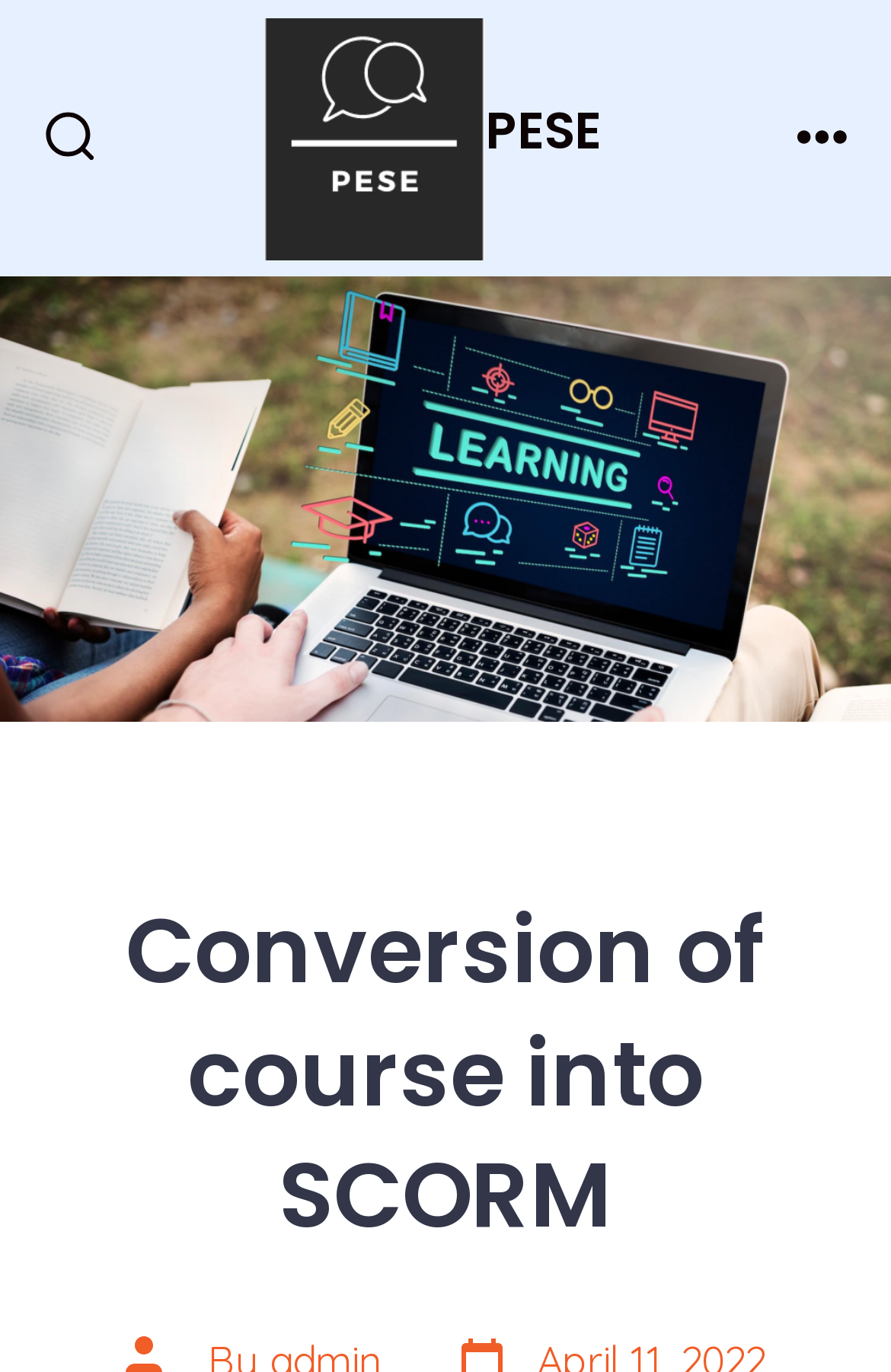Is the menu expanded?
Give a one-word or short-phrase answer derived from the screenshot.

No